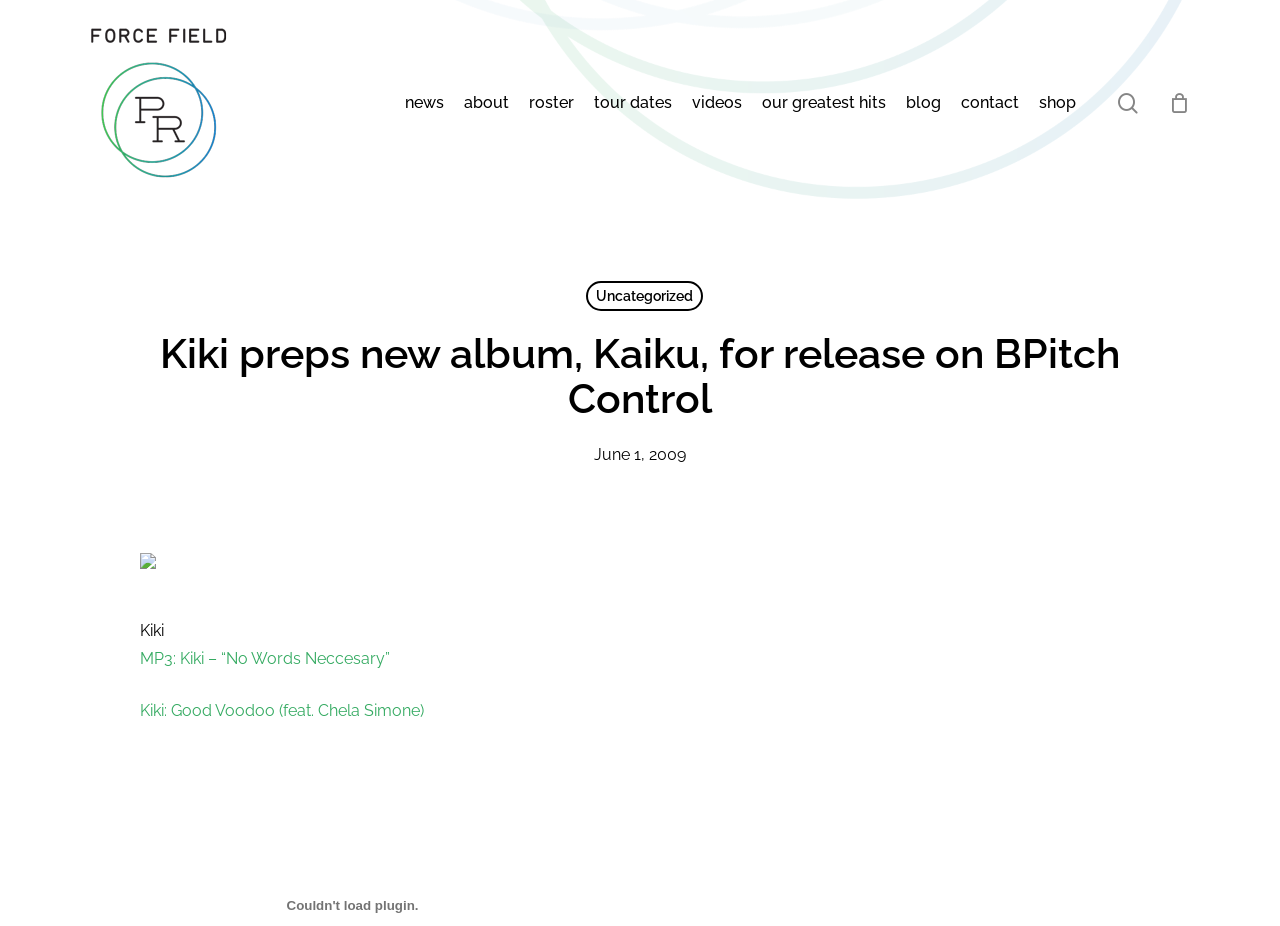What is the date of the news article? Observe the screenshot and provide a one-word or short phrase answer.

June 1, 2009